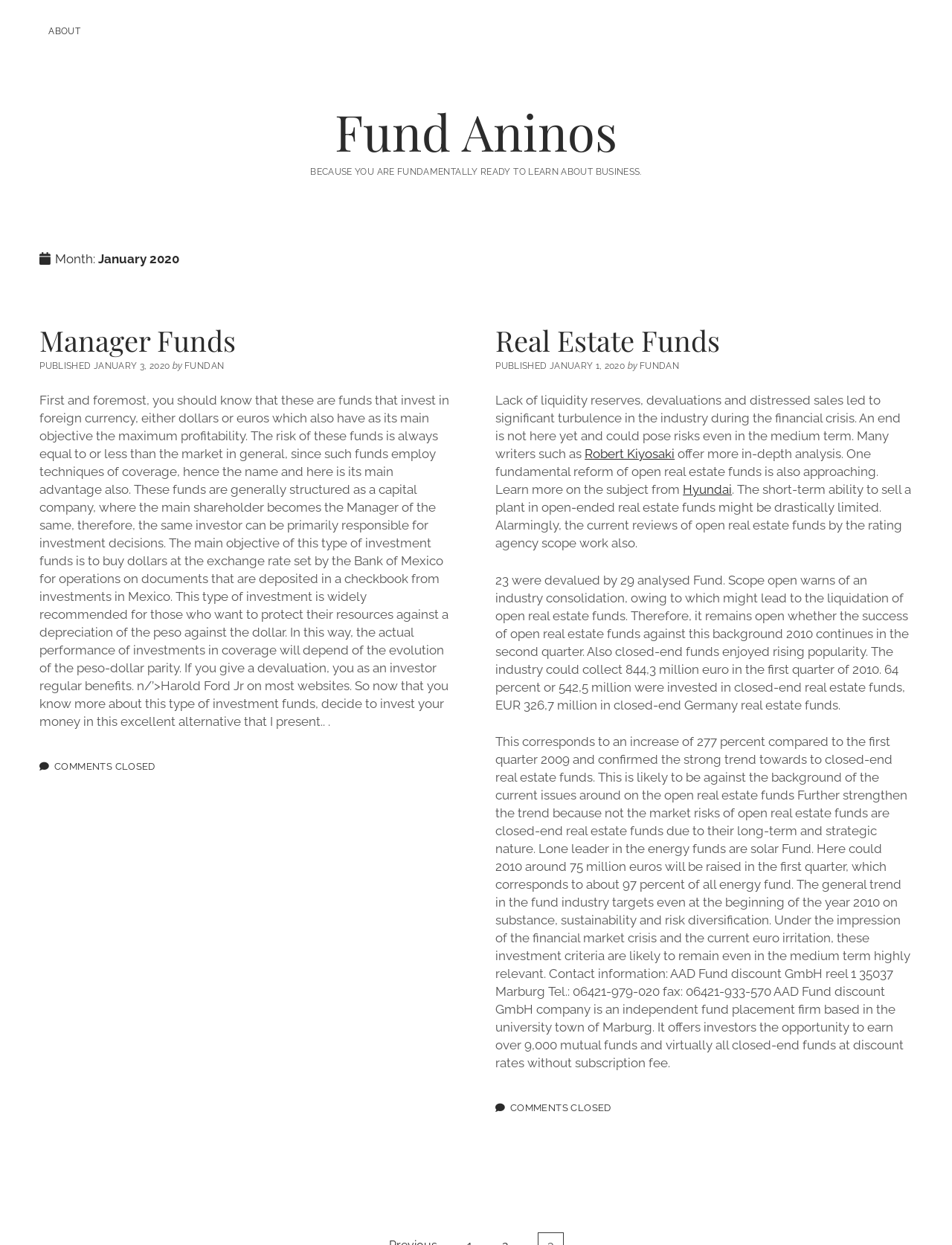Refer to the screenshot and answer the following question in detail:
What type of funds are discussed in the first article?

The first article is titled 'Manager Funds' and discusses funds that invest in foreign currency, either dollars or euros, with the main objective of maximum profitability.